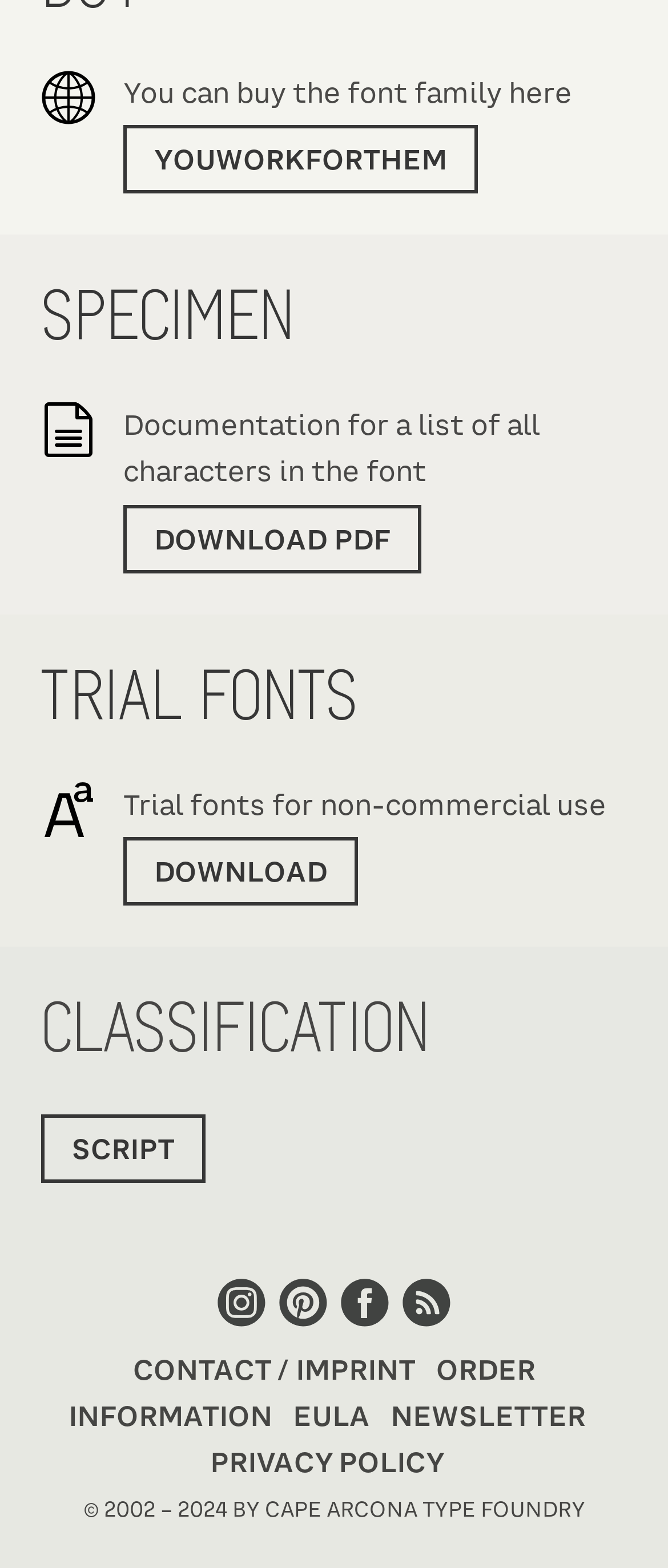Identify the bounding box coordinates of the region that needs to be clicked to carry out this instruction: "Buy the font family". Provide these coordinates as four float numbers ranging from 0 to 1, i.e., [left, top, right, bottom].

[0.185, 0.08, 0.715, 0.124]